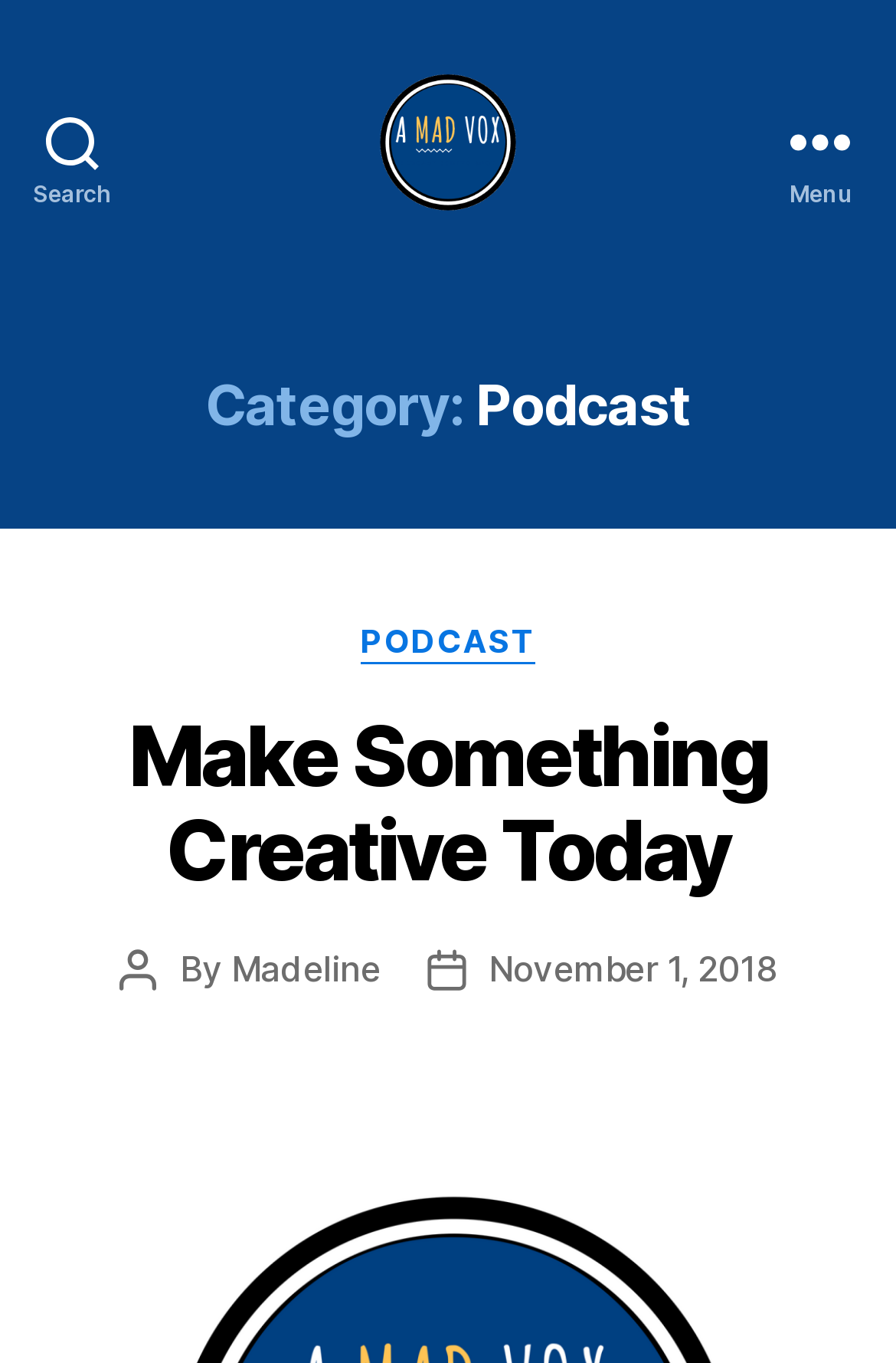Write a detailed summary of the webpage.

The webpage is titled "Podcast Archives - A Mad Vox" and features a search button at the top left corner. To the right of the search button is a link and an image, both labeled "A Mad Vox". On the top right corner, there is a menu button.

Below the top section, there is a header section that spans the entire width of the page. Within this section, there is a heading that reads "Category: Podcast". Below this heading, there is another section that contains several elements. On the left side, there is a static text that reads "Categories", and next to it is a link labeled "PODCAST". 

Further down, there is a heading that reads "Make Something Creative Today", which is also a link. Below this heading, there are several lines of text. The first line reads "Post author" and is followed by the text "By" and a link labeled "Madeline". The next line reads "Post date" and is followed by a link labeled "November 1, 2018".